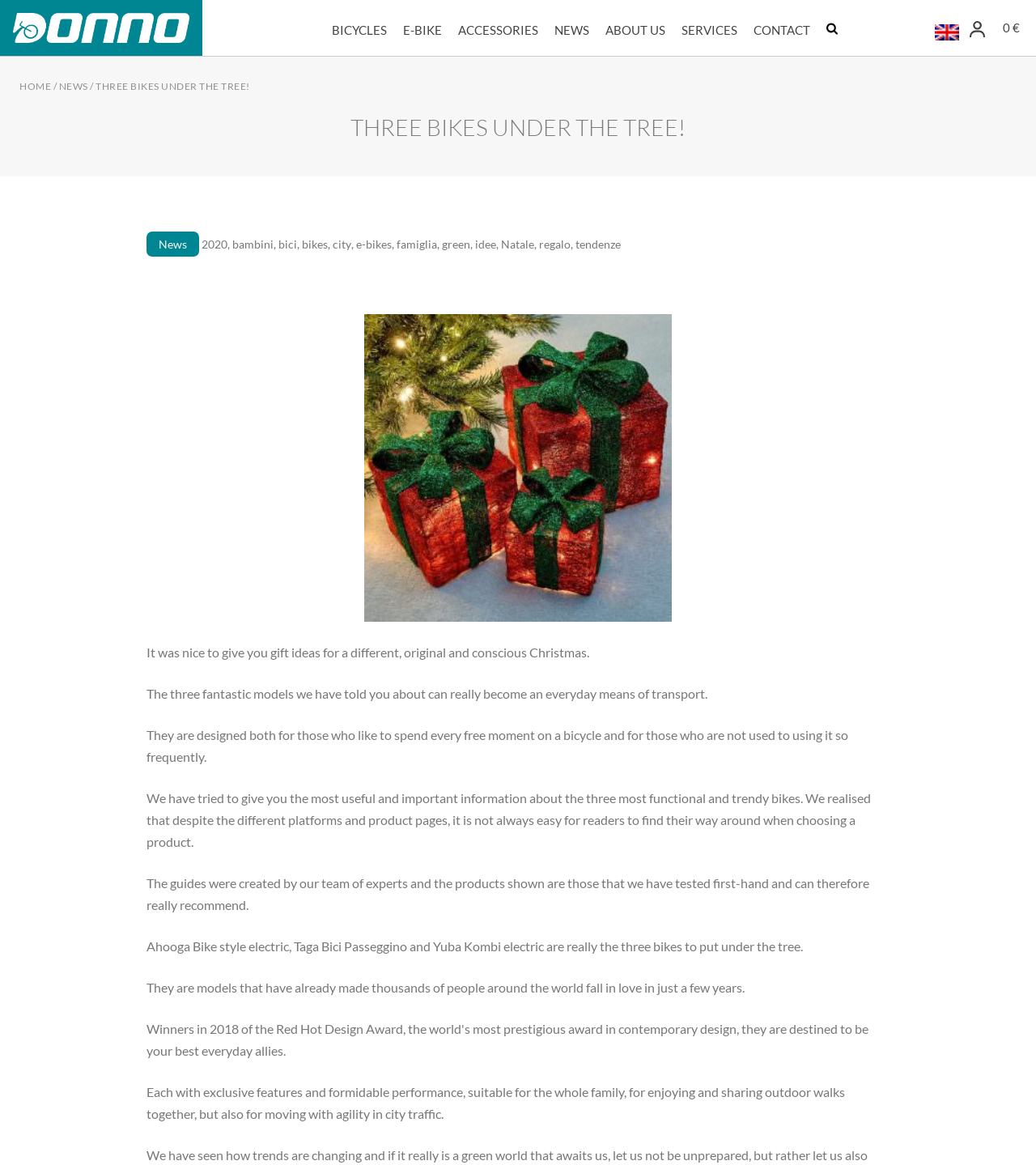Please determine the bounding box coordinates of the element's region to click in order to carry out the following instruction: "Click the About button". The coordinates should be four float numbers between 0 and 1, i.e., [left, top, right, bottom].

None